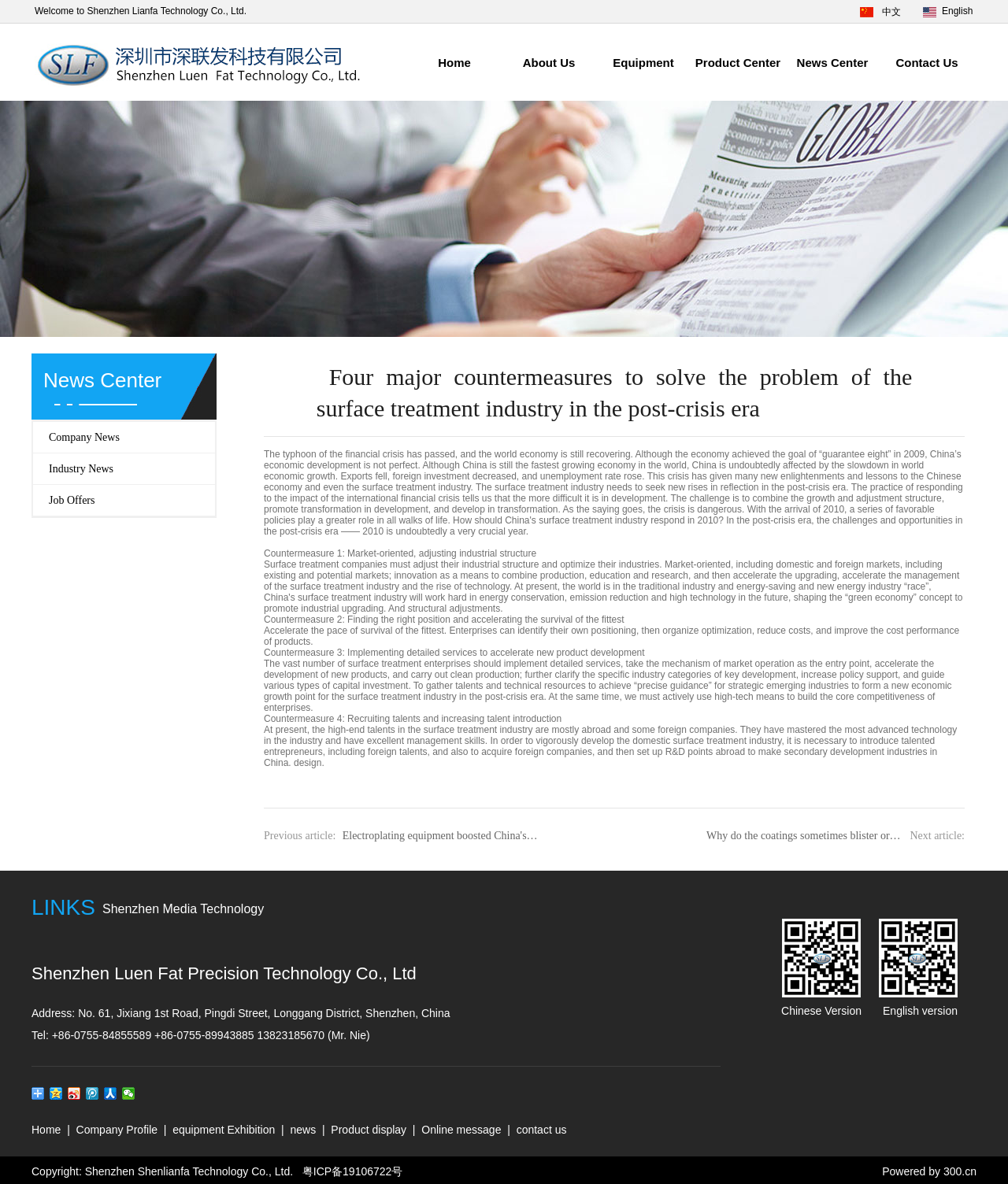What are the four countermeasures?
Refer to the image and provide a thorough answer to the question.

I found the four countermeasures by reading the article on the webpage, which lists them as 'Countermeasure 1: Market-oriented, adjusting industrial structure', 'Countermeasure 2: Finding the right position and accelerating the survival of the fittest', 'Countermeasure 3: Implementing detailed services to accelerate new product development', and 'Countermeasure 4: Recruiting talents and increasing talent introduction'.